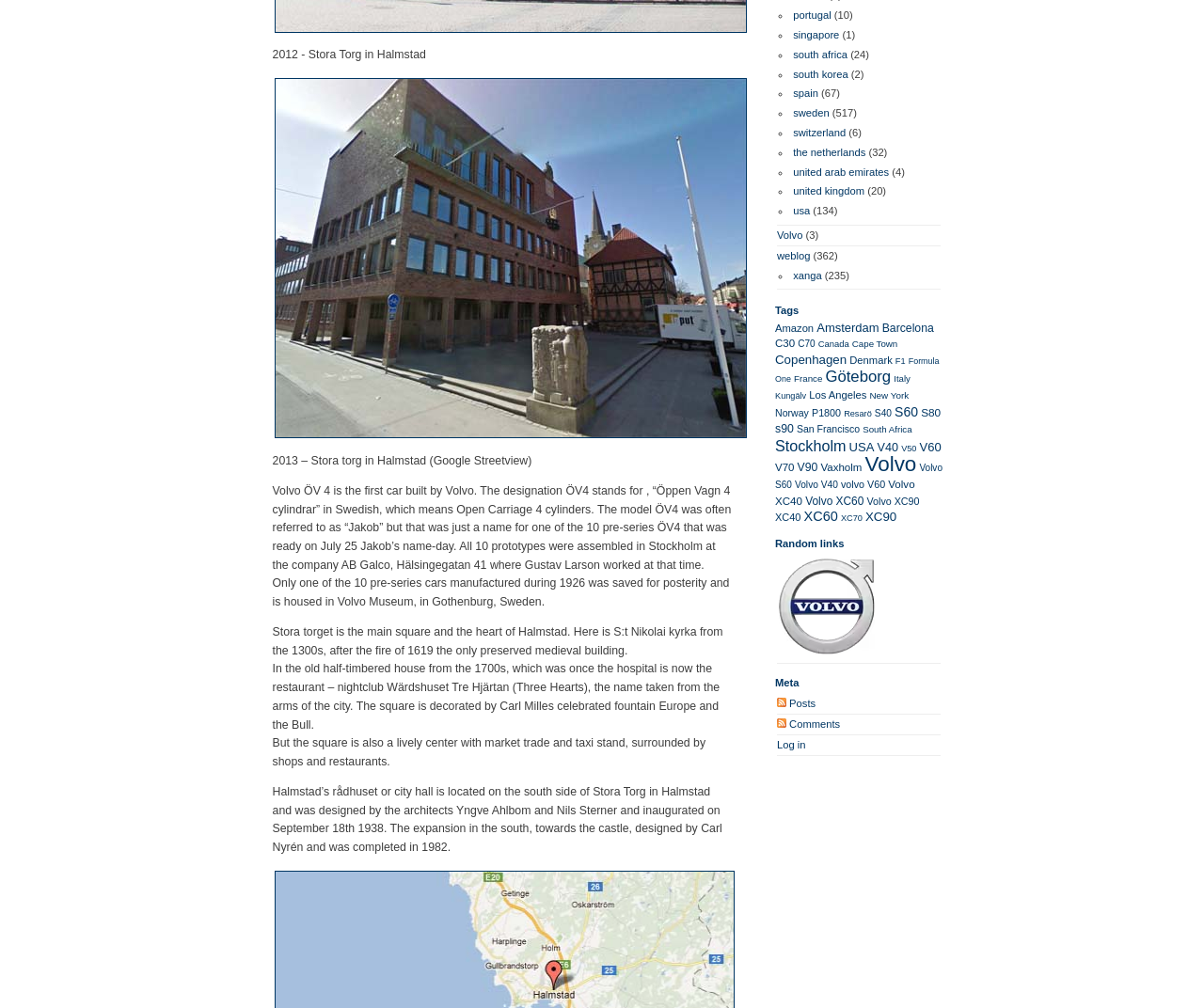Using the element description Volvo XC60, predict the bounding box coordinates for the UI element. Provide the coordinates in (top-left x, top-left y, bottom-right x, bottom-right y) format with values ranging from 0 to 1.

[0.669, 0.49, 0.717, 0.503]